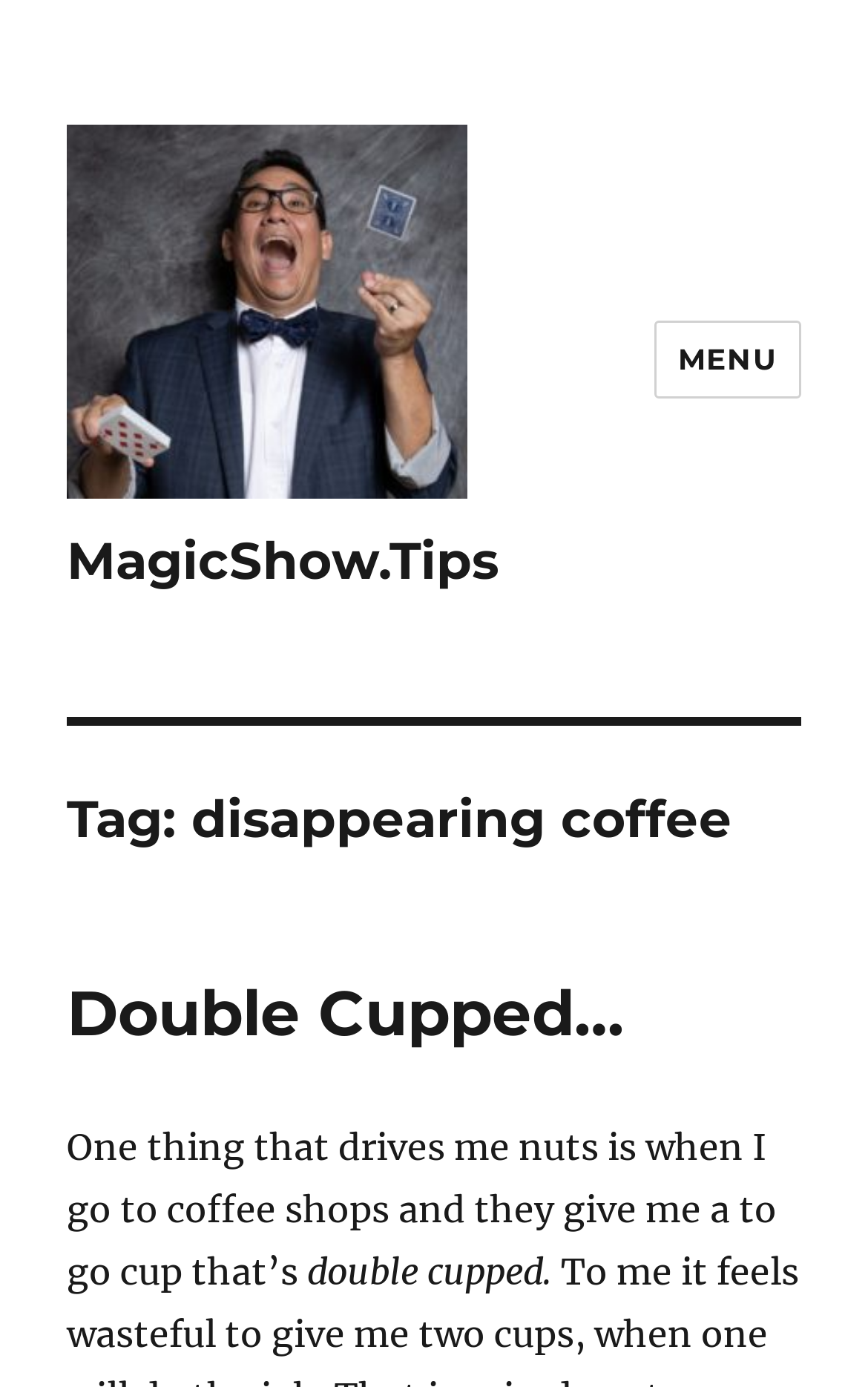Identify and extract the main heading from the webpage.

Tag: disappearing coffee